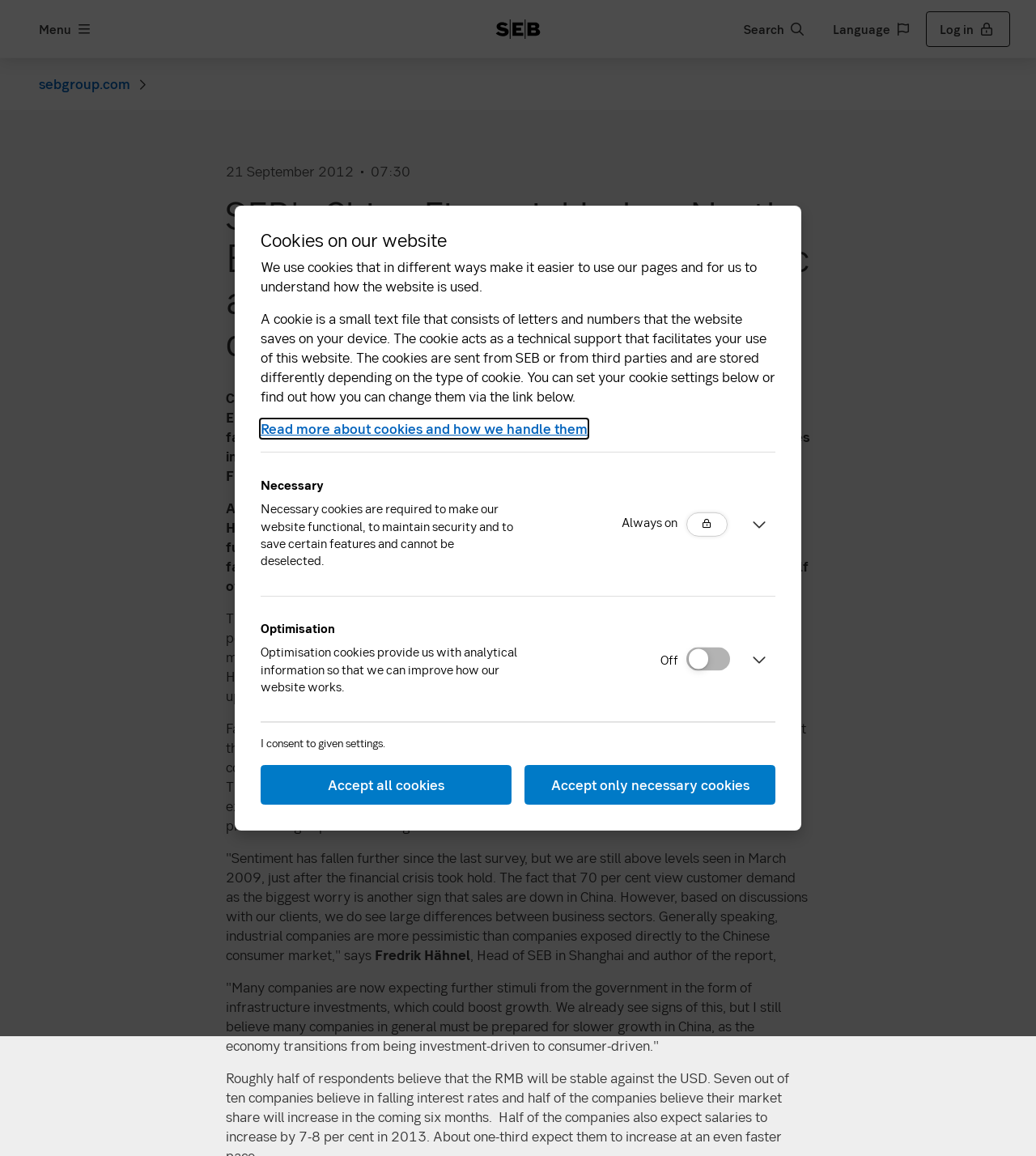How many categories of cookies can be chosen?
Based on the visual content, answer with a single word or a brief phrase.

Two